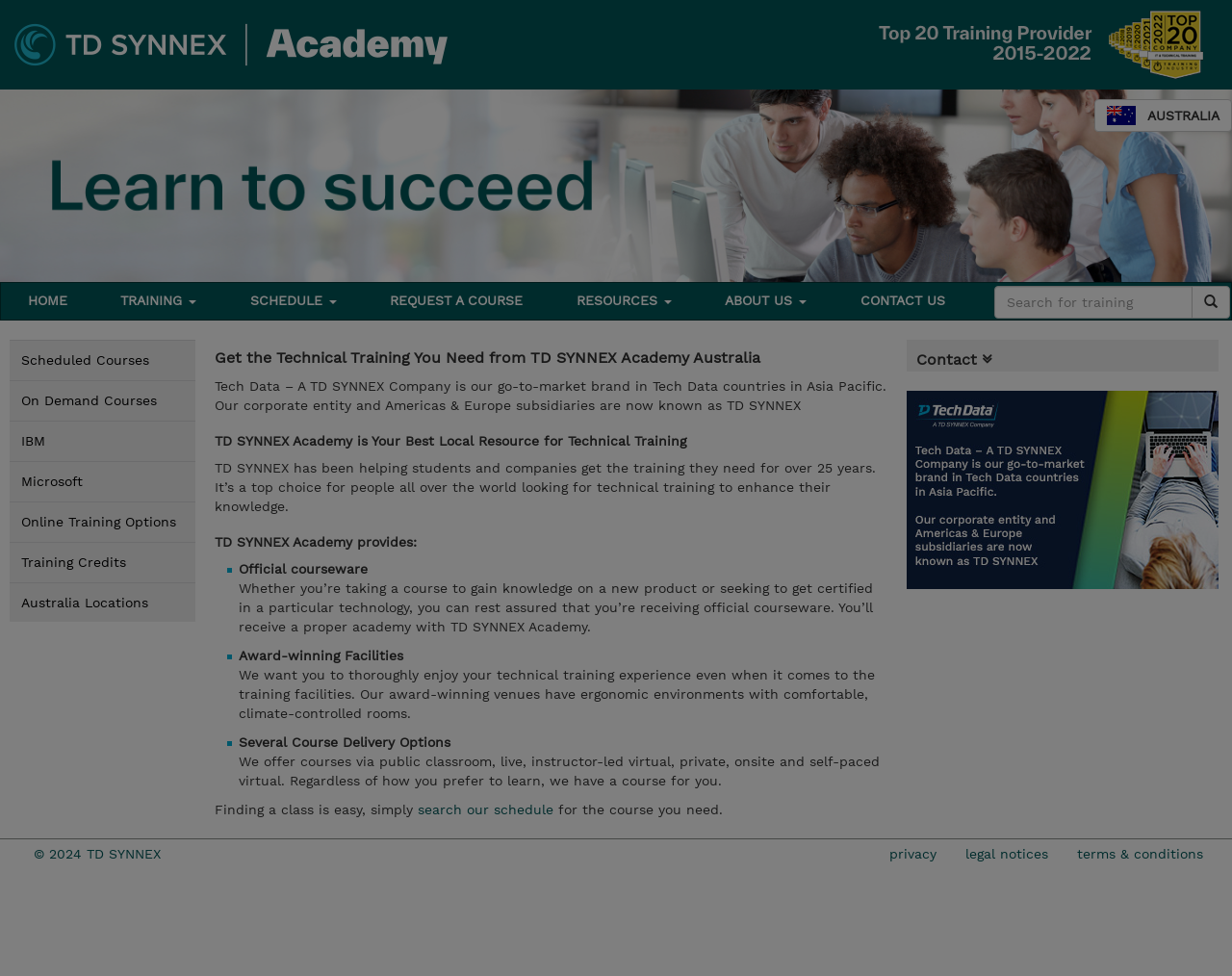Extract the main title from the webpage.

Get the Technical Training You Need from TD SYNNEX Academy Australia